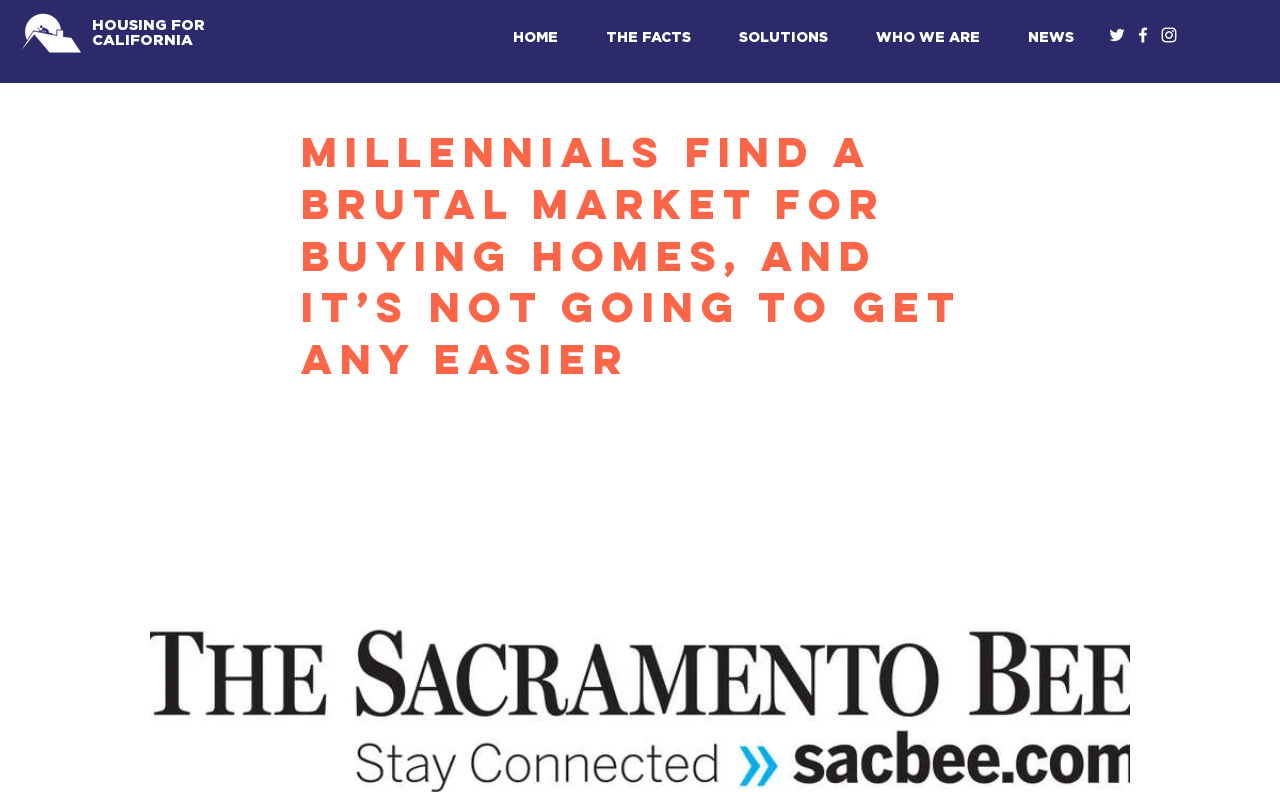Please find and report the primary heading text from the webpage.

Millennials find a brutal market for buying homes, and it’s not going to get any easier